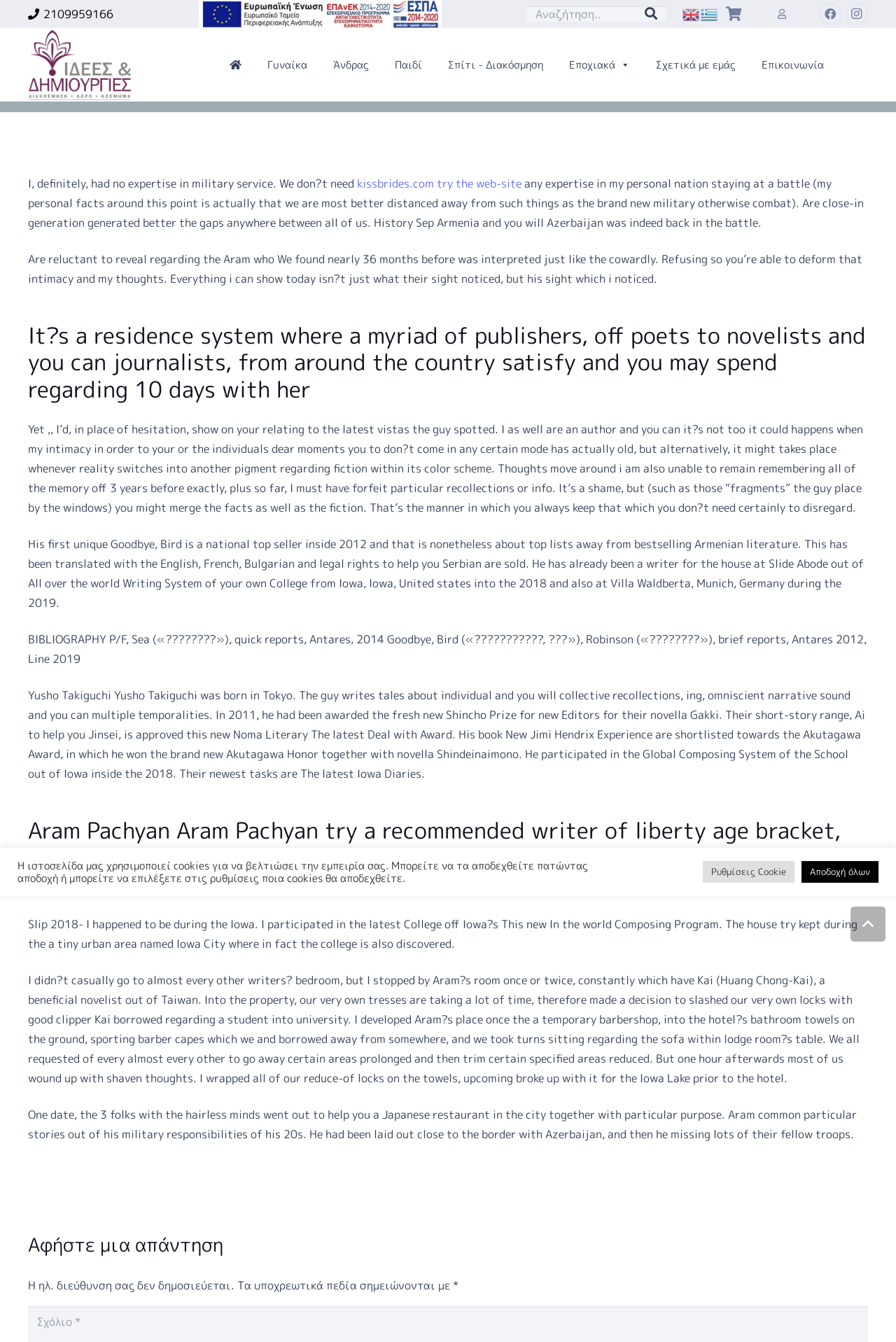What is the topic of the webpage?
Based on the screenshot, provide your answer in one word or phrase.

Authors and writing